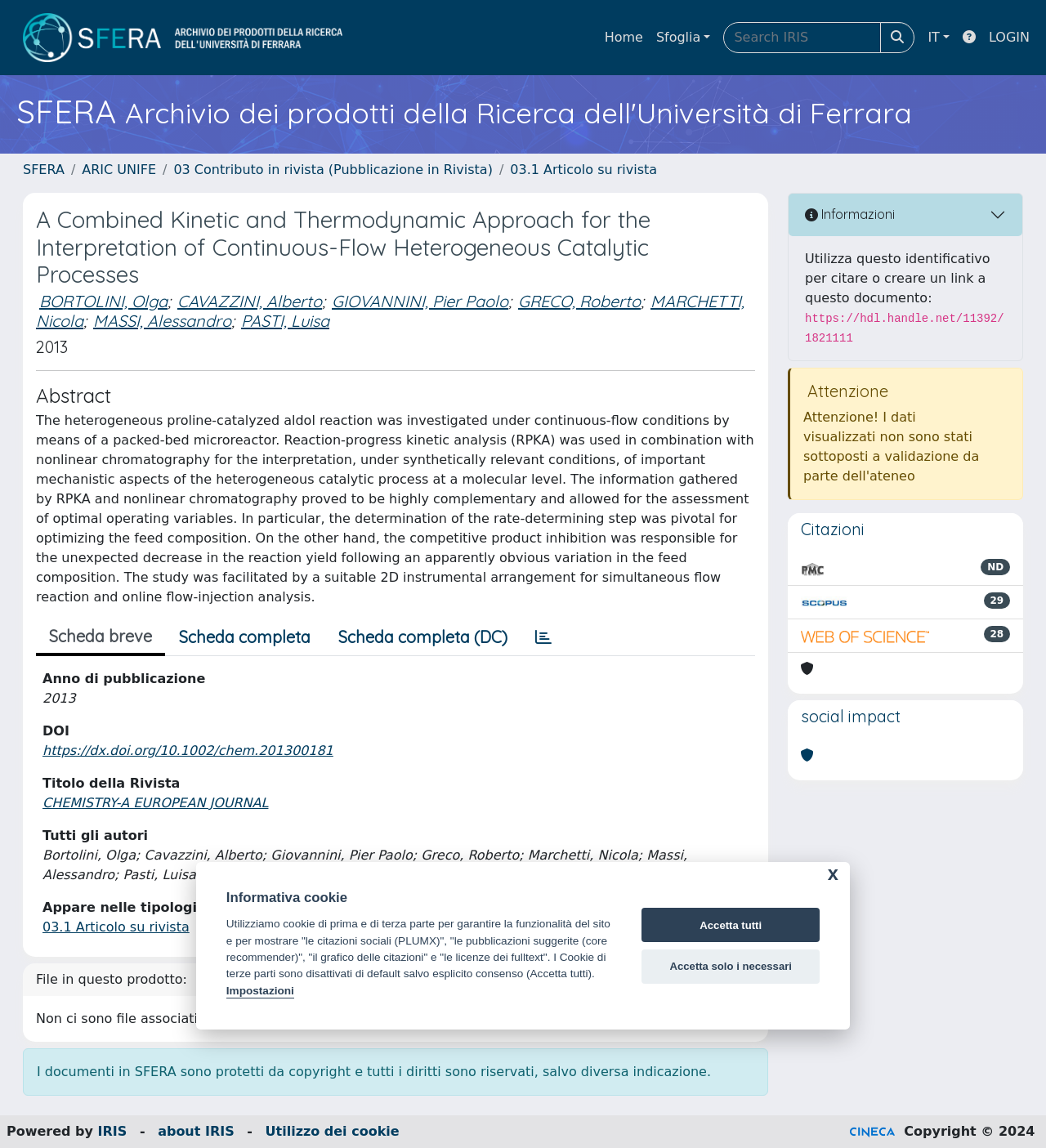Please find the bounding box coordinates of the clickable region needed to complete the following instruction: "go to homepage". The bounding box coordinates must consist of four float numbers between 0 and 1, i.e., [left, top, right, bottom].

[0.009, 0.009, 0.34, 0.057]